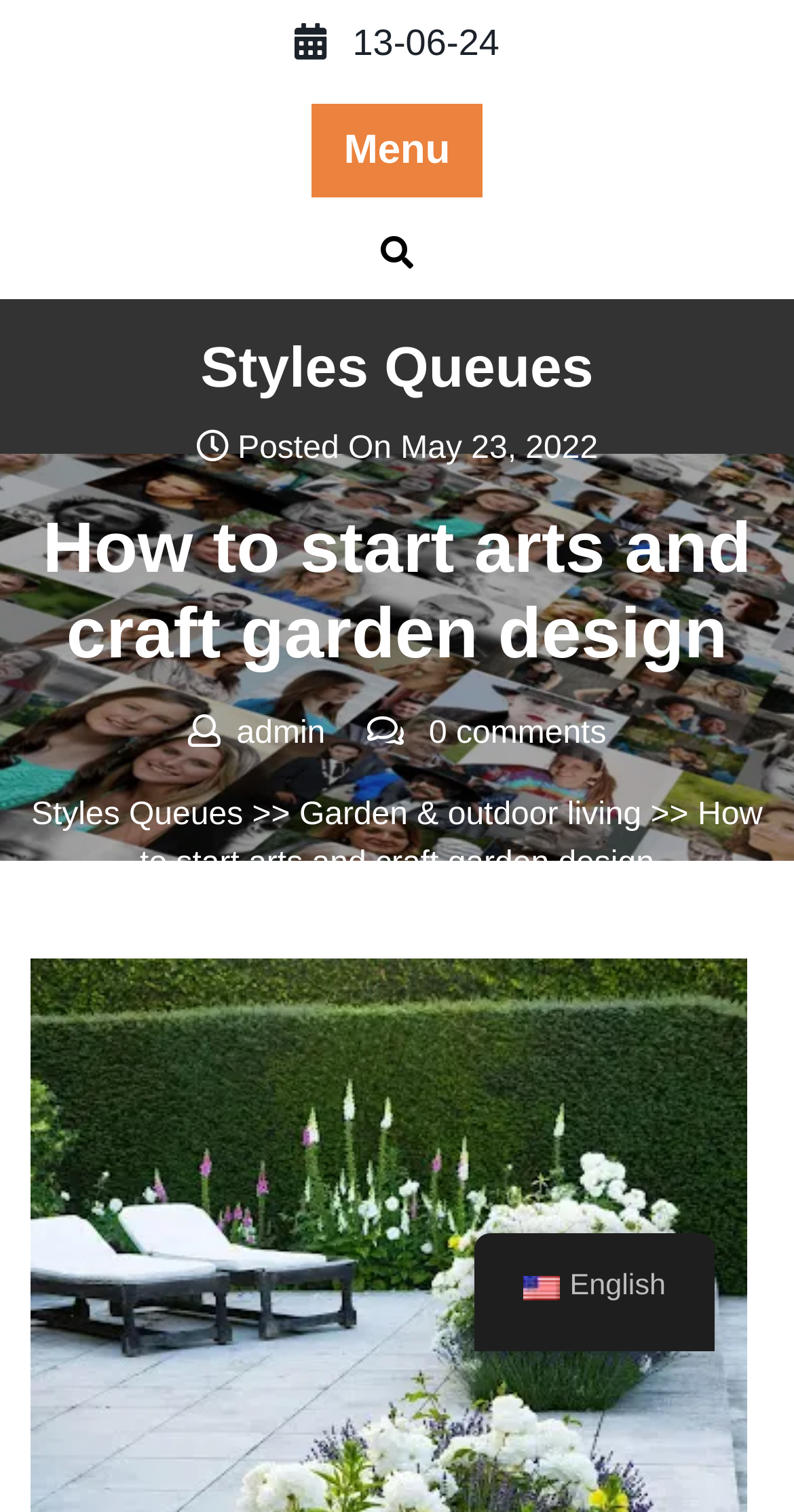Find and extract the text of the primary heading on the webpage.

How to start arts and craft garden design